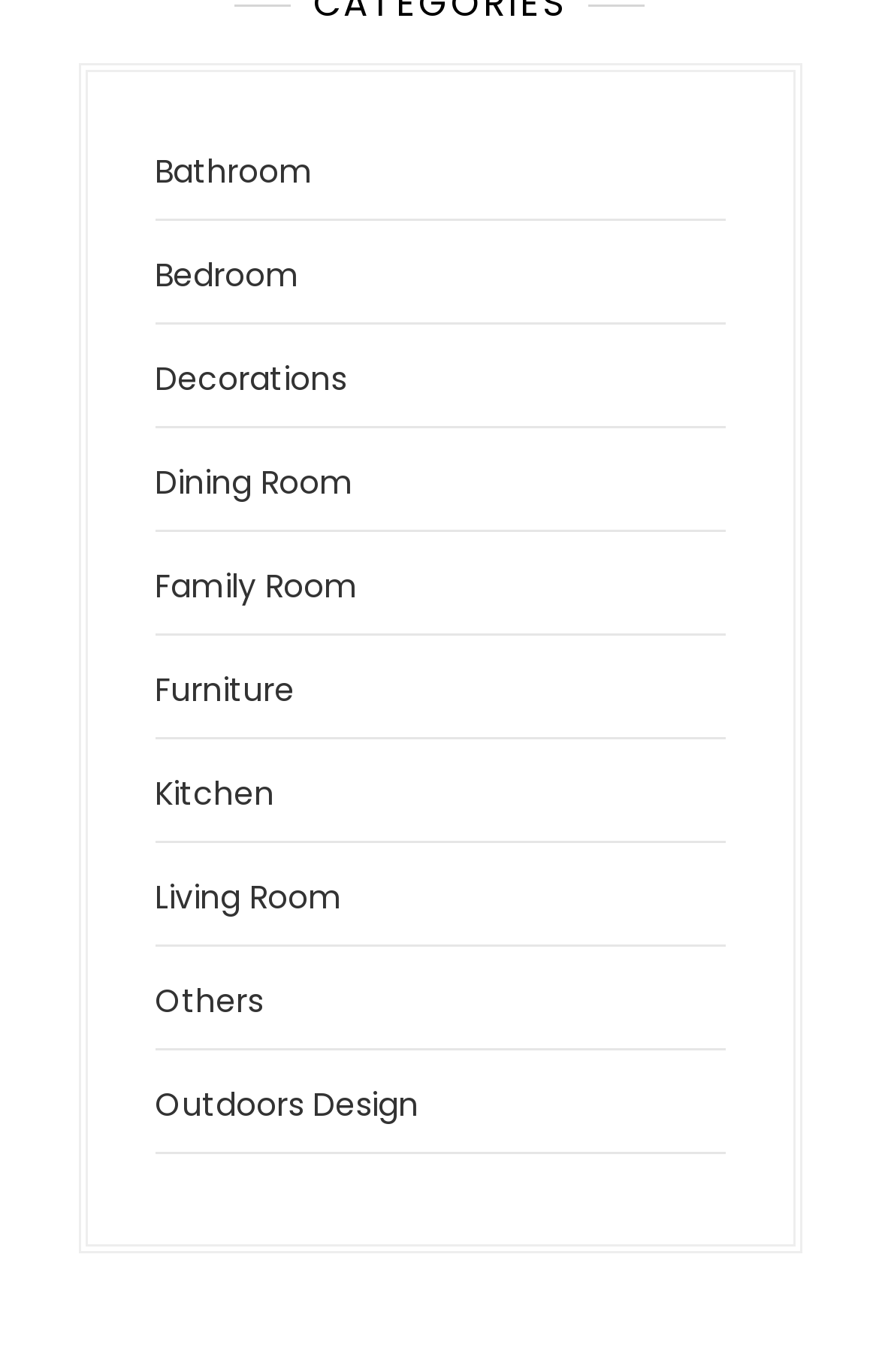Provide a brief response in the form of a single word or phrase:
What is the room type listed below 'Kitchen'?

Living Room